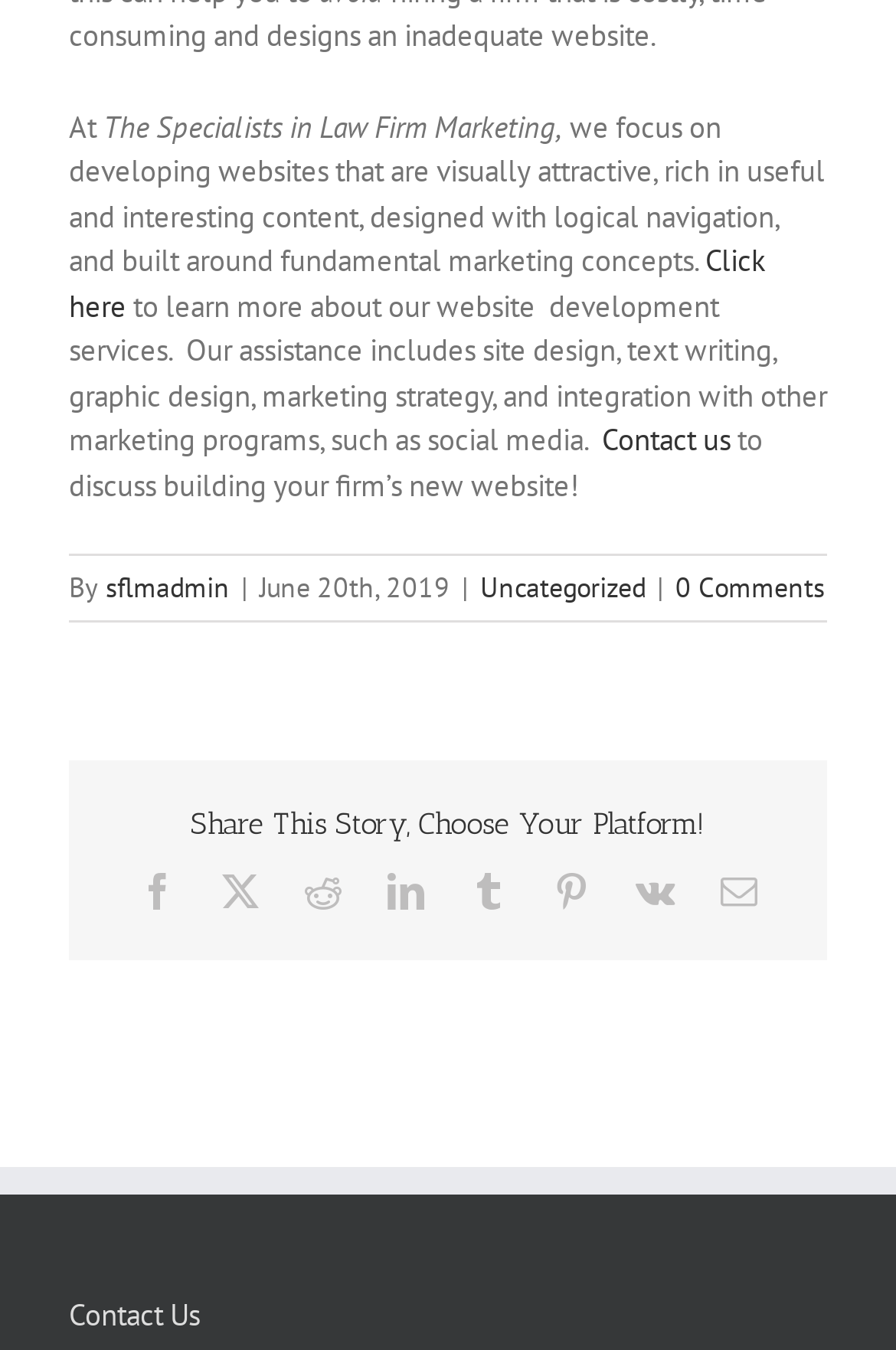How many social media platforms are available for sharing?
Please answer the question with a detailed and comprehensive explanation.

The webpage provides 8 social media platforms for sharing, including Facebook, X, Reddit, LinkedIn, Tumblr, Pinterest, Vk, and Email.